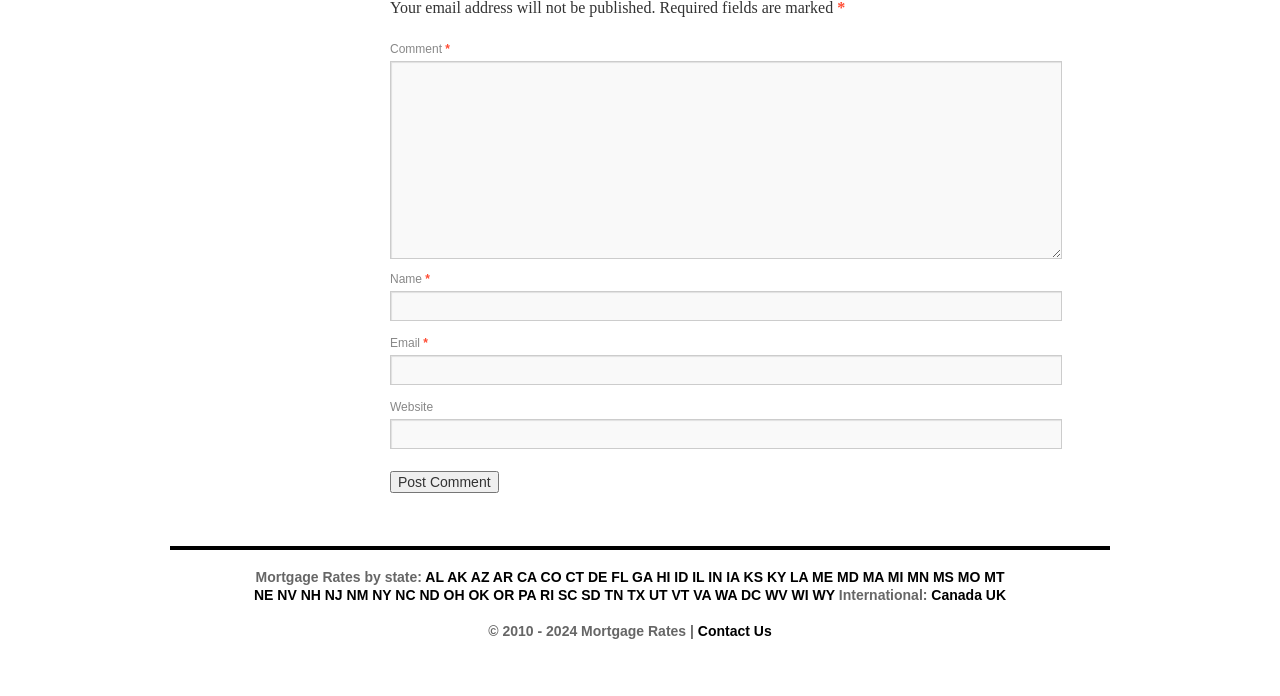Provide the bounding box coordinates of the UI element this sentence describes: "parent_node: Email * aria-describedby="email-notes" name="email"".

[0.305, 0.51, 0.83, 0.553]